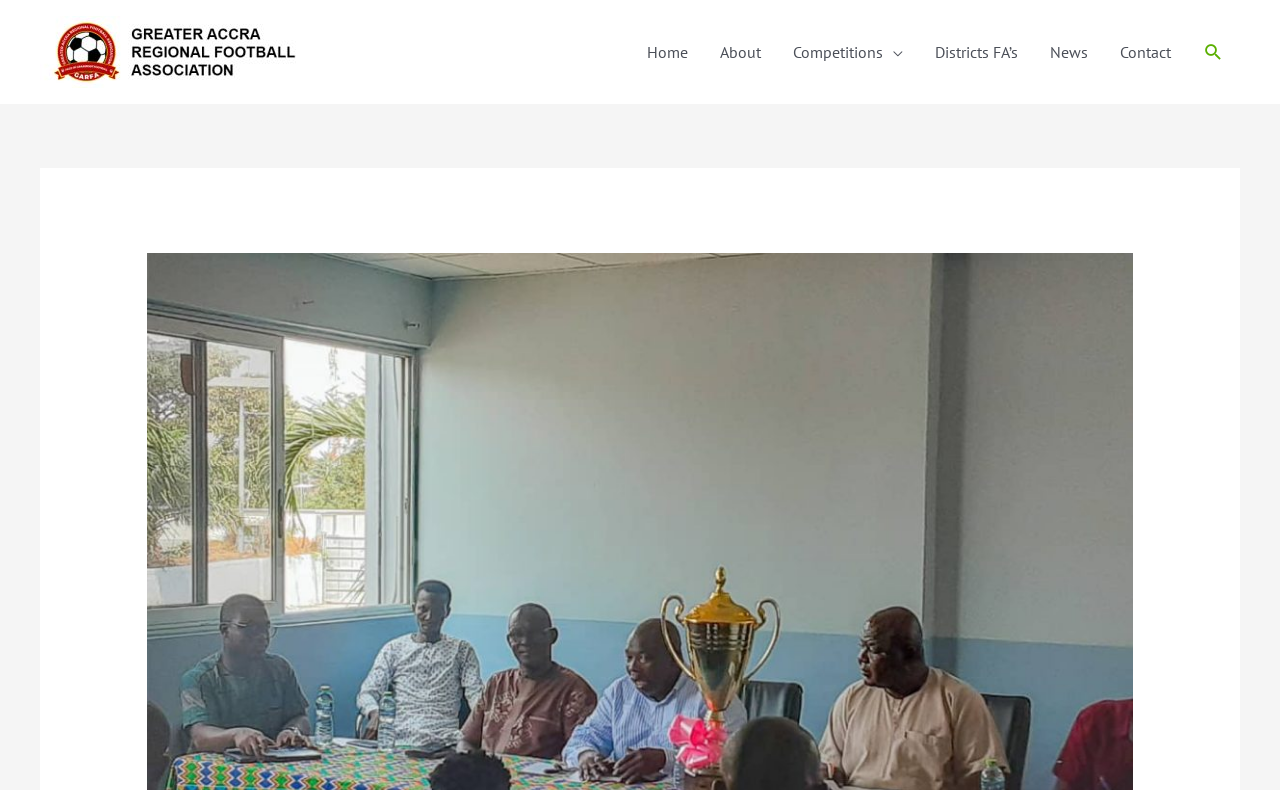What is the last navigation link?
Using the visual information from the image, give a one-word or short-phrase answer.

Contact